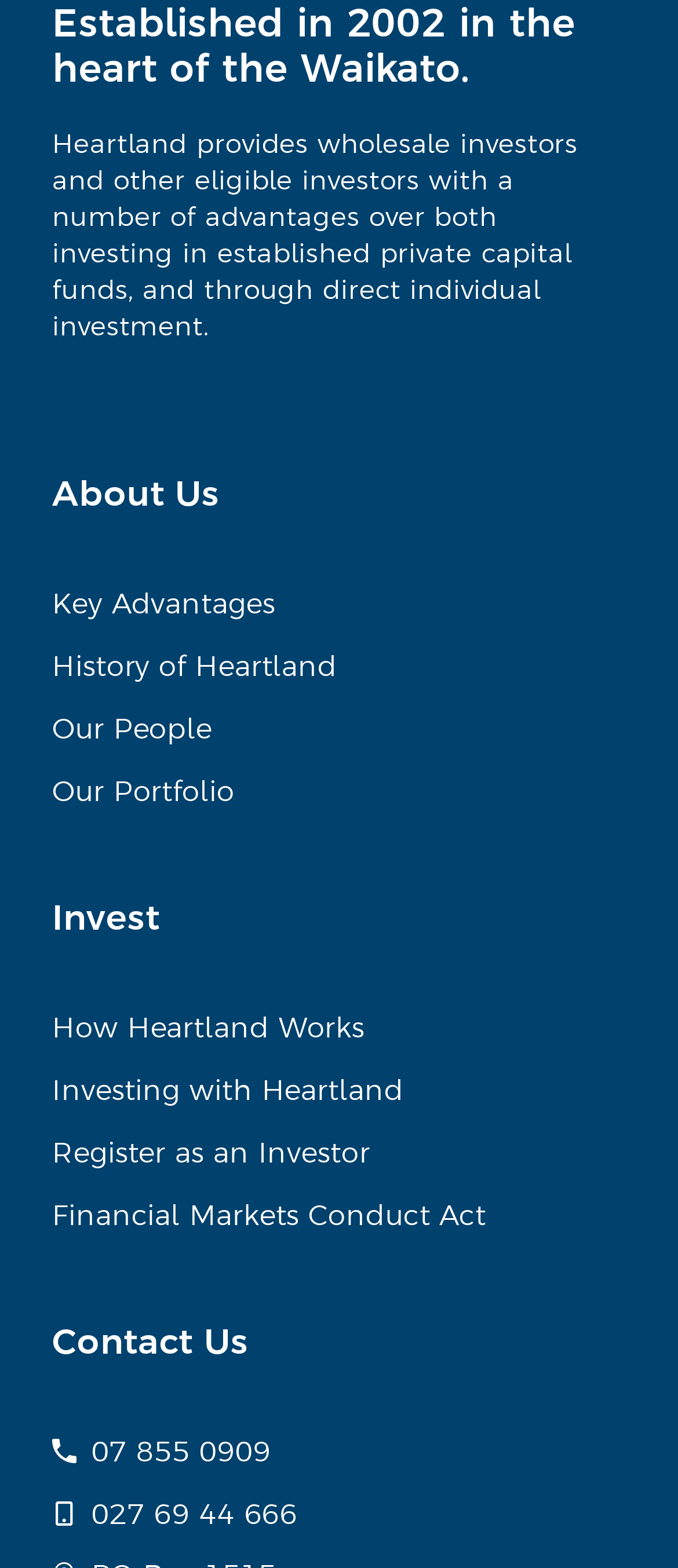Can you identify the bounding box coordinates of the clickable region needed to carry out this instruction: 'Click on Author Guidelines'? The coordinates should be four float numbers within the range of 0 to 1, stated as [left, top, right, bottom].

None